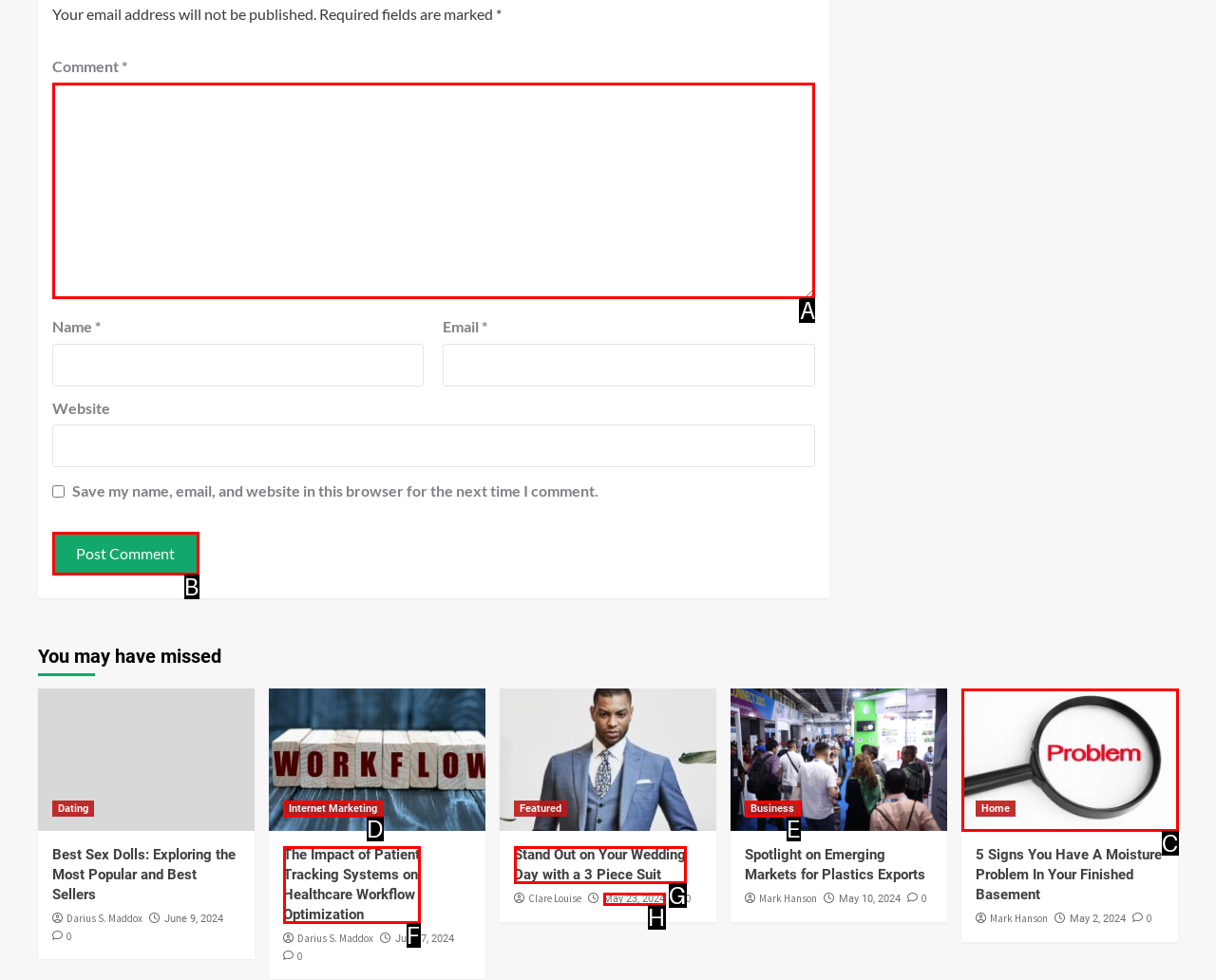Tell me which one HTML element best matches the description: parent_node: Comment * name="comment"
Answer with the option's letter from the given choices directly.

A